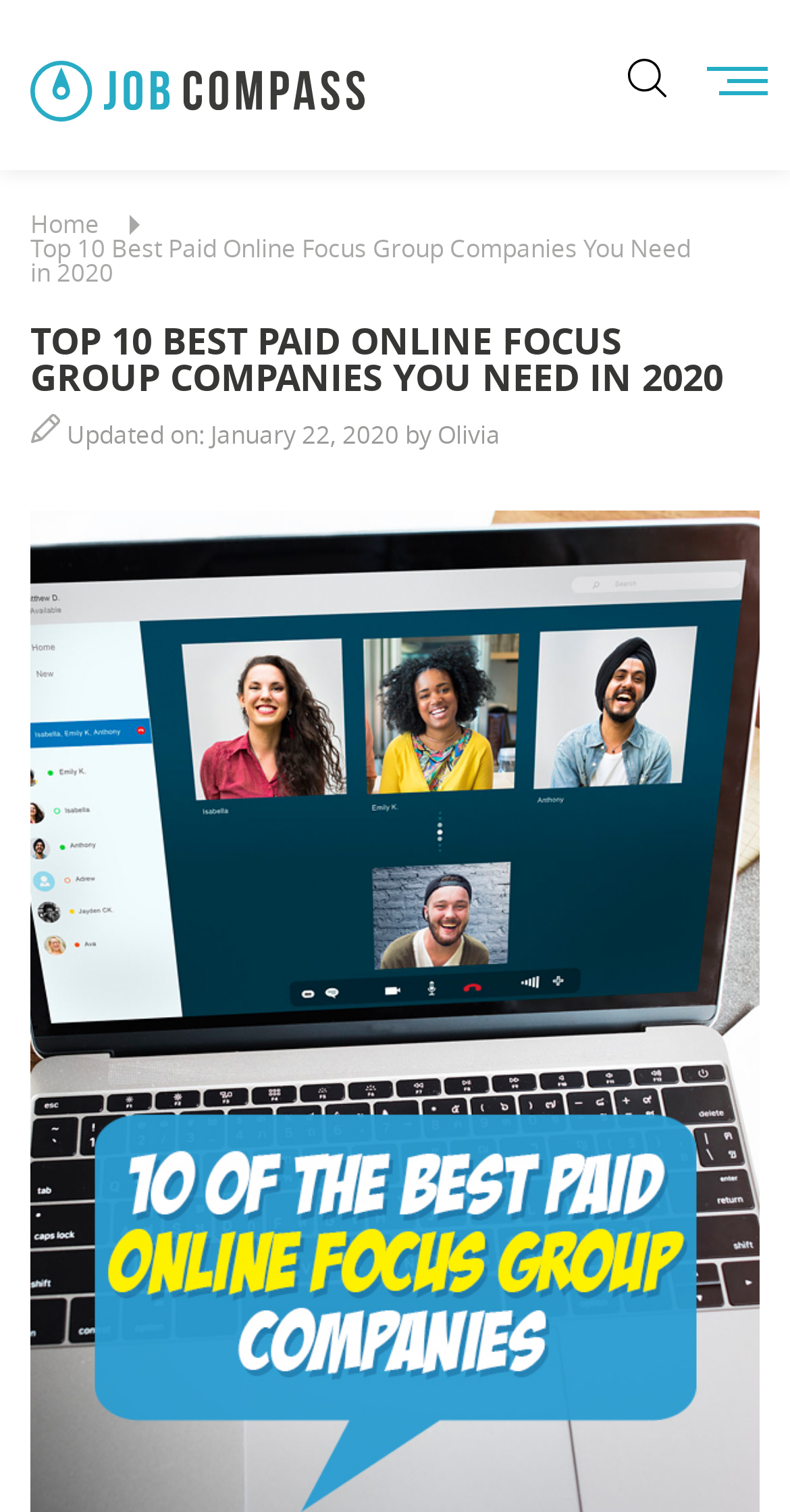Offer a thorough description of the webpage.

The webpage is about the top 10 best paid online focus group companies, as indicated by the title "Top 10 Best Paid Online Focus Group Companies You Need in 2020". At the top left corner, there is a logo of "JobCompass – Find Your Best Job!" which is a clickable link, accompanied by a small image. 

On the top right corner, there is a search bar with a placeholder text "Search..." and a search button with a small icon. Next to the search bar, there is a button with no text. 

Below the logo, there are navigation links, including "Home", which is located at the top left corner. The main content of the webpage is headed by a large title "TOP 10 BEST PAID ONLINE FOCUS GROUP COMPANIES YOU NEED IN 2020" and a subheading "Updated on: January 22, 2020 by Olivia", which includes a small image and a timestamp.